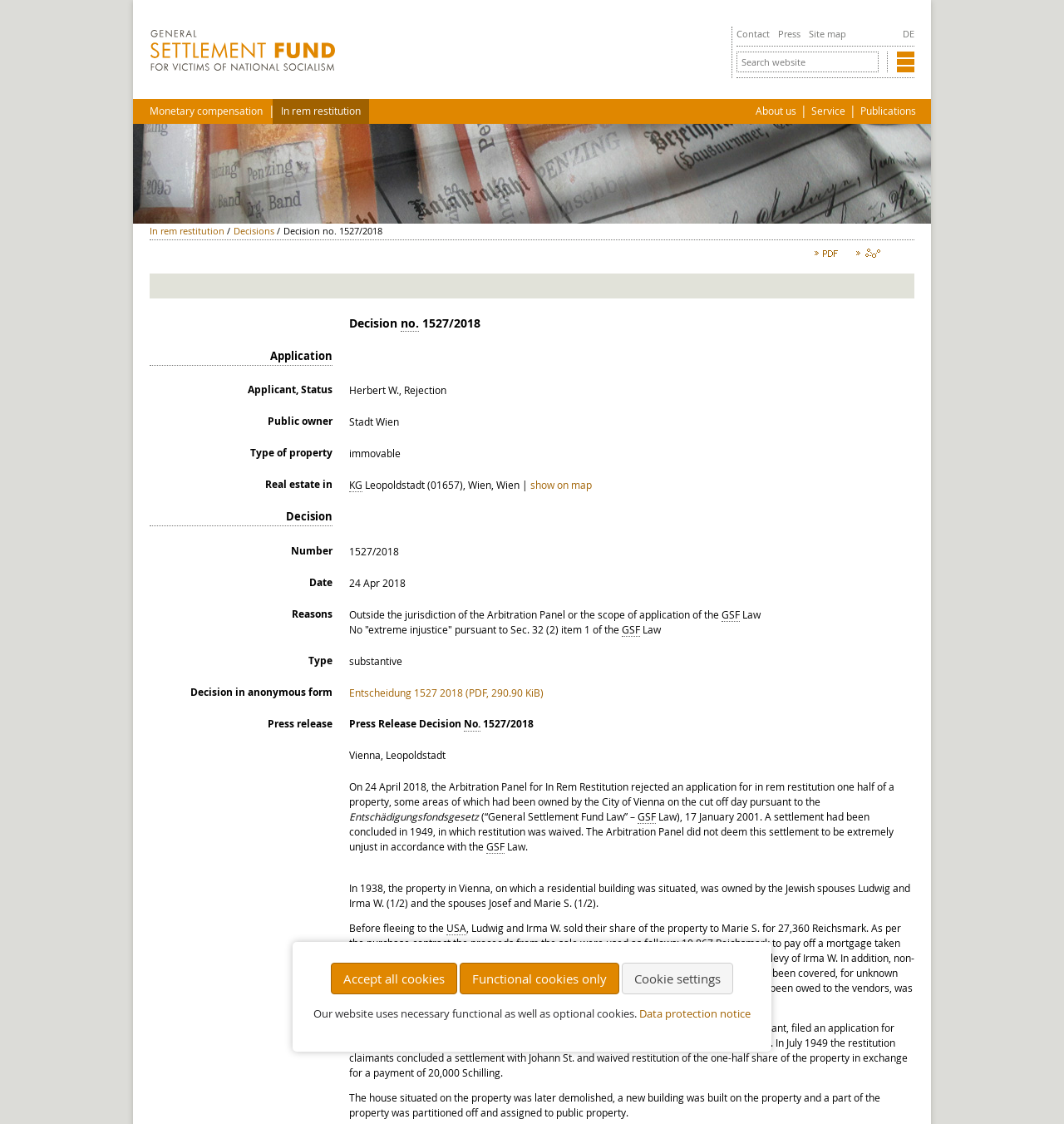What is the number of the decision?
Please interpret the details in the image and answer the question thoroughly.

I found the answer by looking at the section 'Number' under the 'Decision' heading, where it is stated that the number of the decision is '1527/2018'.